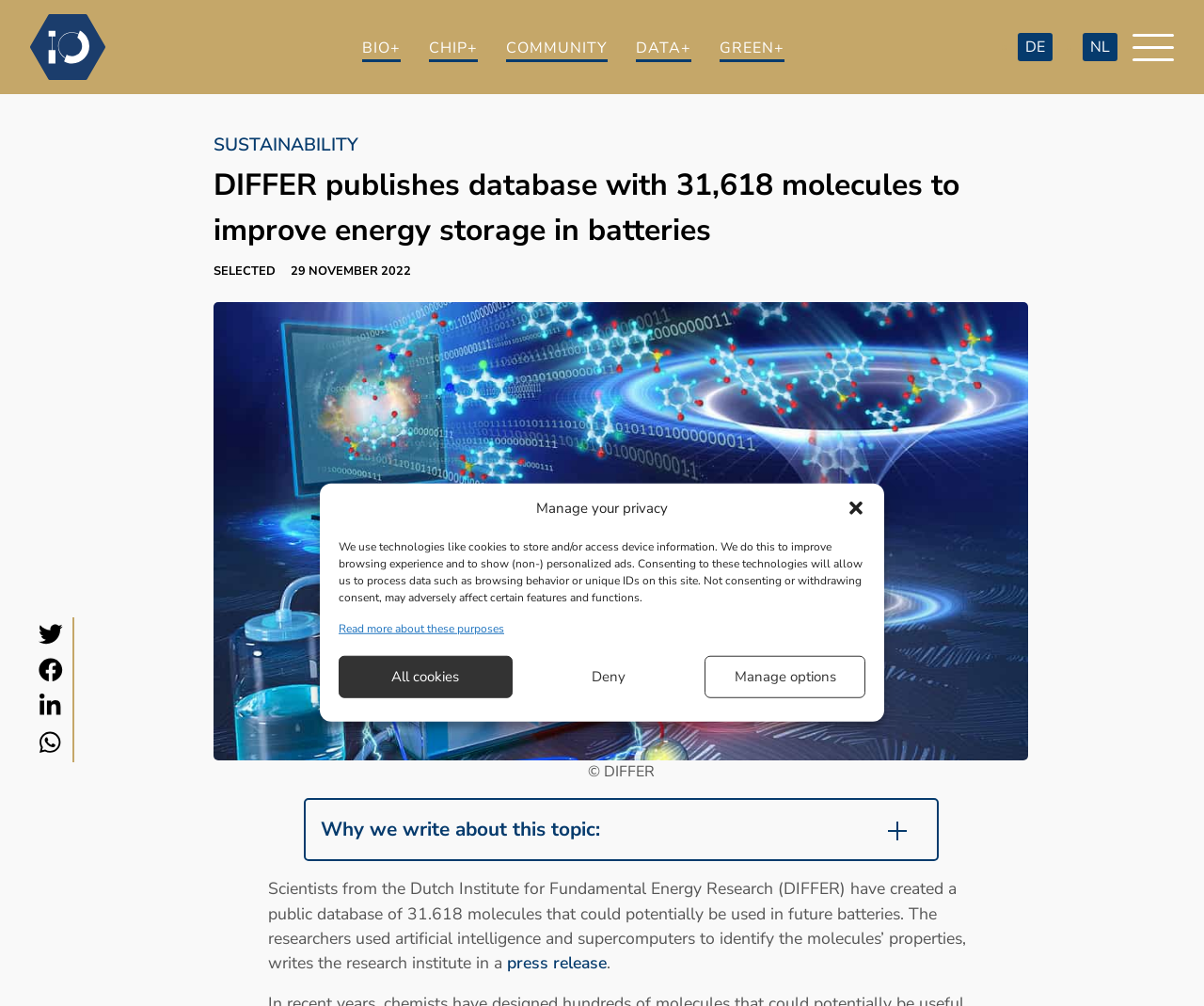Please answer the following question using a single word or phrase: 
How many molecules are in the database?

31,618